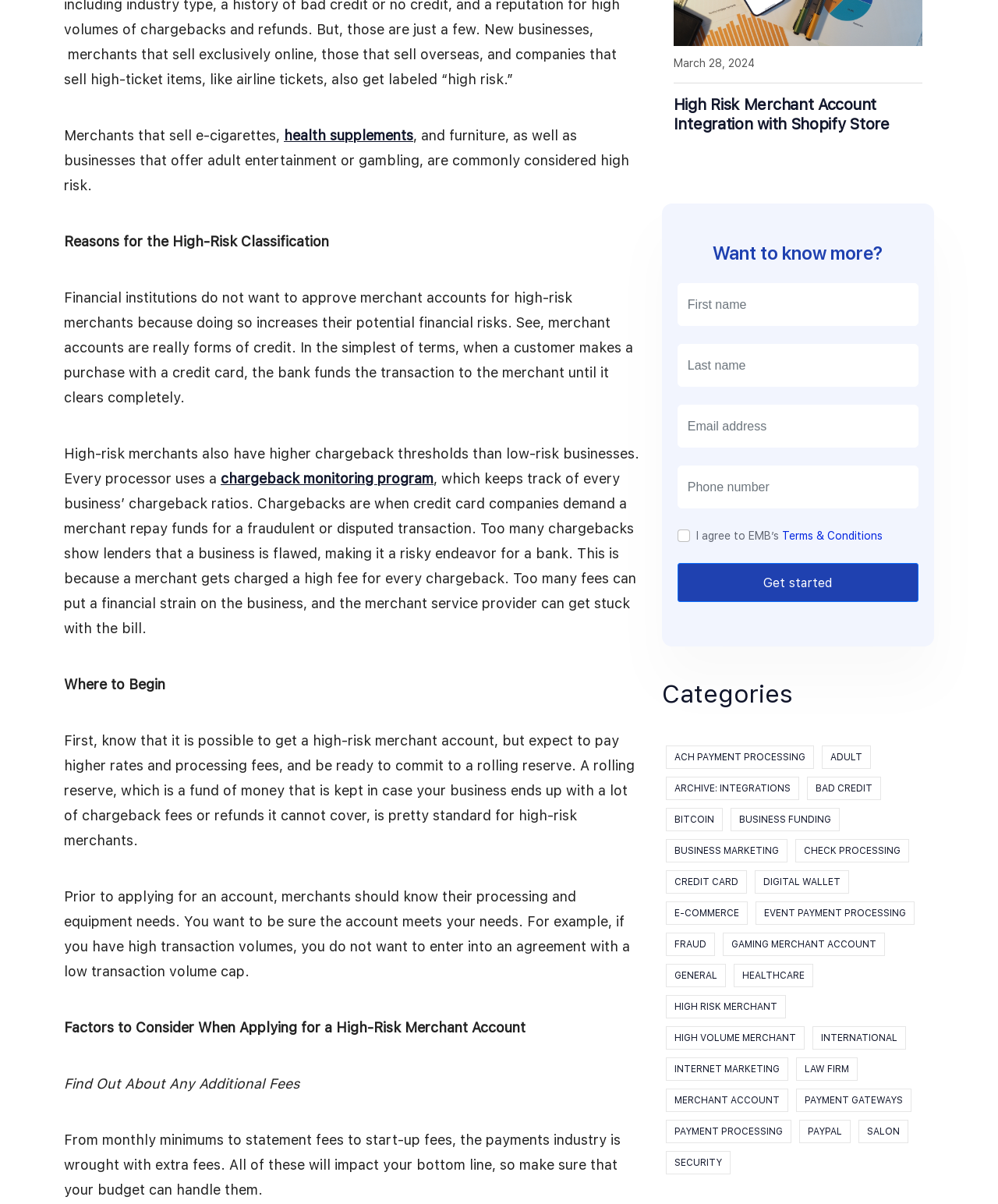Give a one-word or short-phrase answer to the following question: 
What is required to apply for a high-risk merchant account?

knowing processing and equipment needs